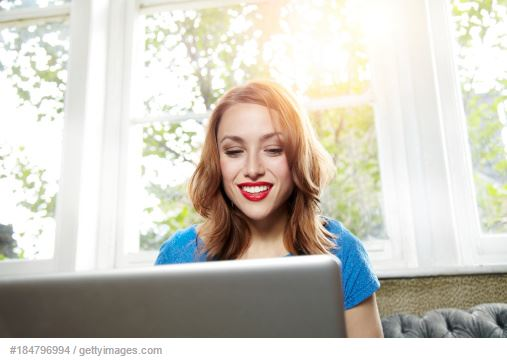Respond with a single word or phrase to the following question: What is the woman's facial expression?

Smiling